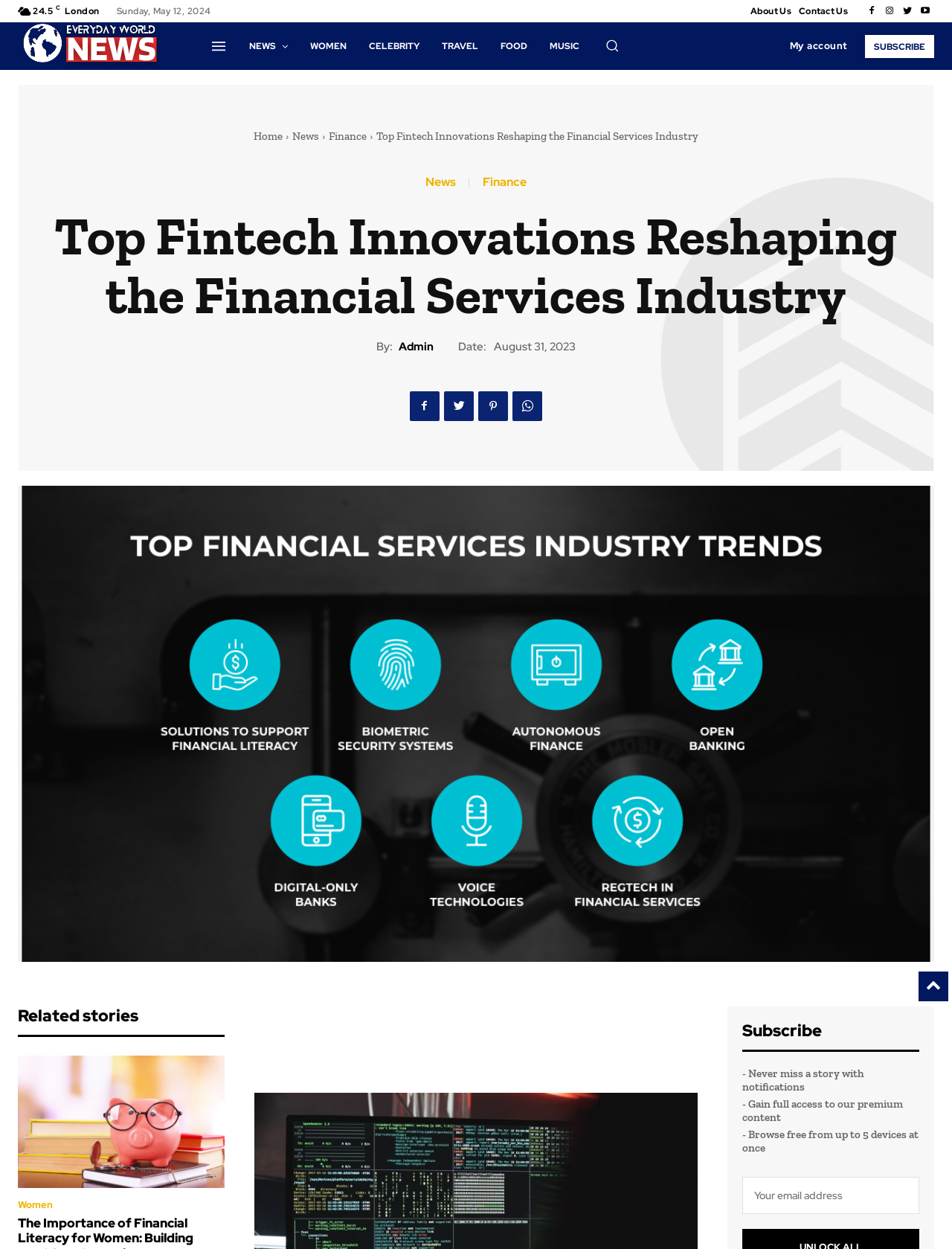How many social media links are there?
Please provide a detailed and thorough answer to the question.

I counted the number of social media links by looking at the icons at the top right corner of the webpage, which are '', '', '', and ''. There are 4 of them.